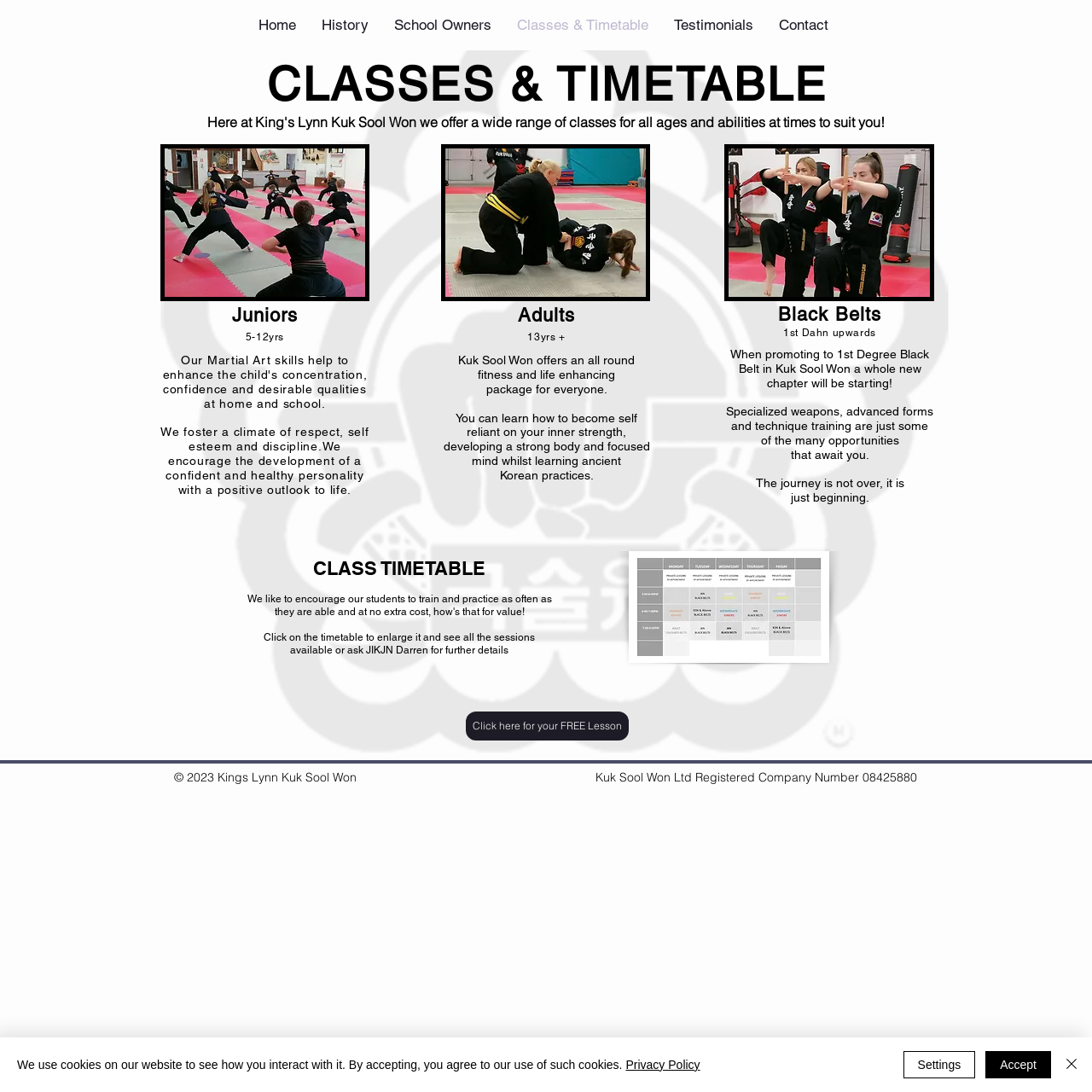What is the age range for Juniors?
Provide a detailed and extensive answer to the question.

I found the age range for Juniors by looking at the StaticText element '5-12yrs' which is located near the heading 'CLASSES & TIMETABLE' and the text 'Juniors', suggesting that it is the age range for the Juniors class.